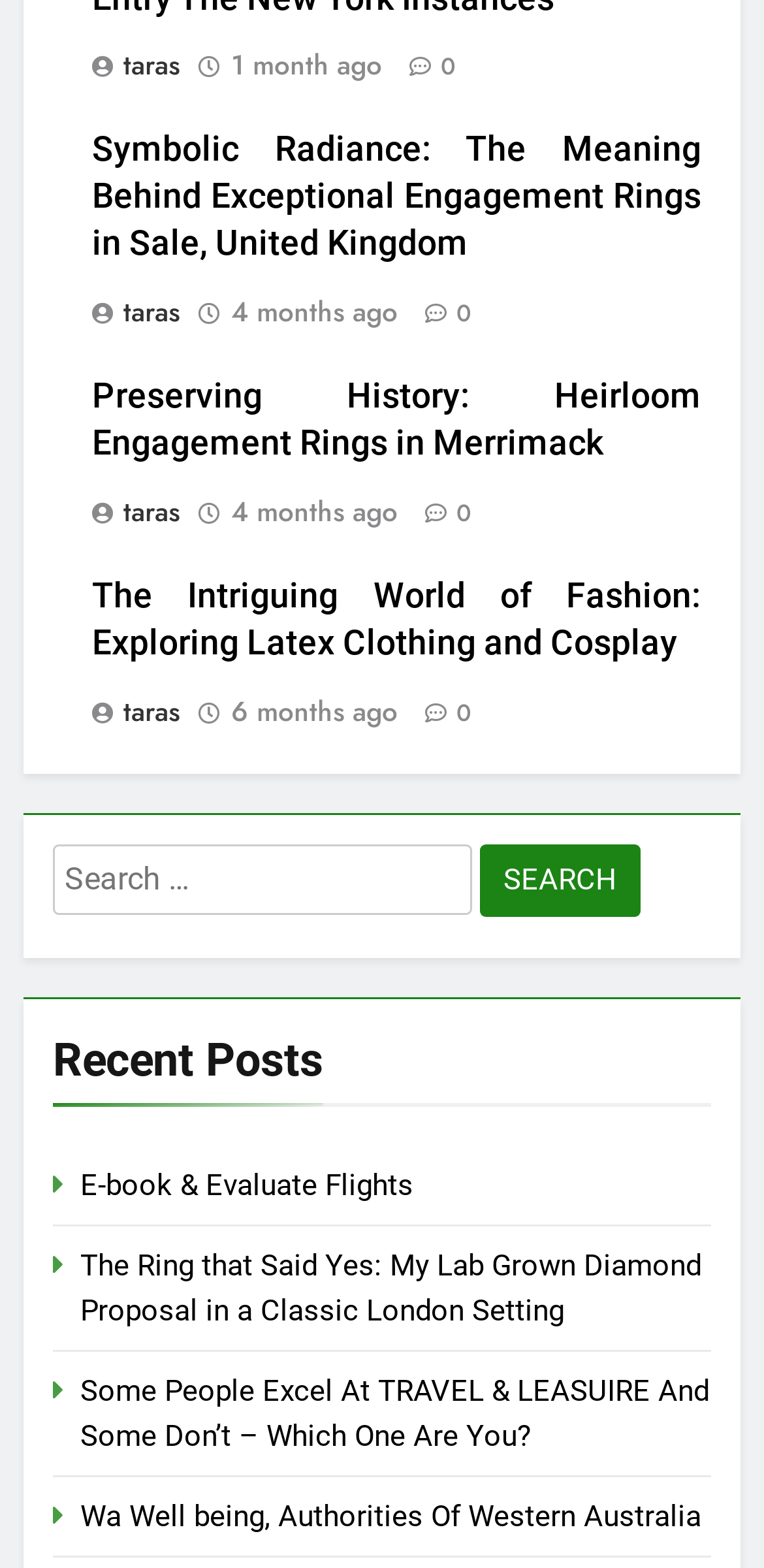Please mark the clickable region by giving the bounding box coordinates needed to complete this instruction: "Search for something".

[0.069, 0.538, 0.618, 0.583]